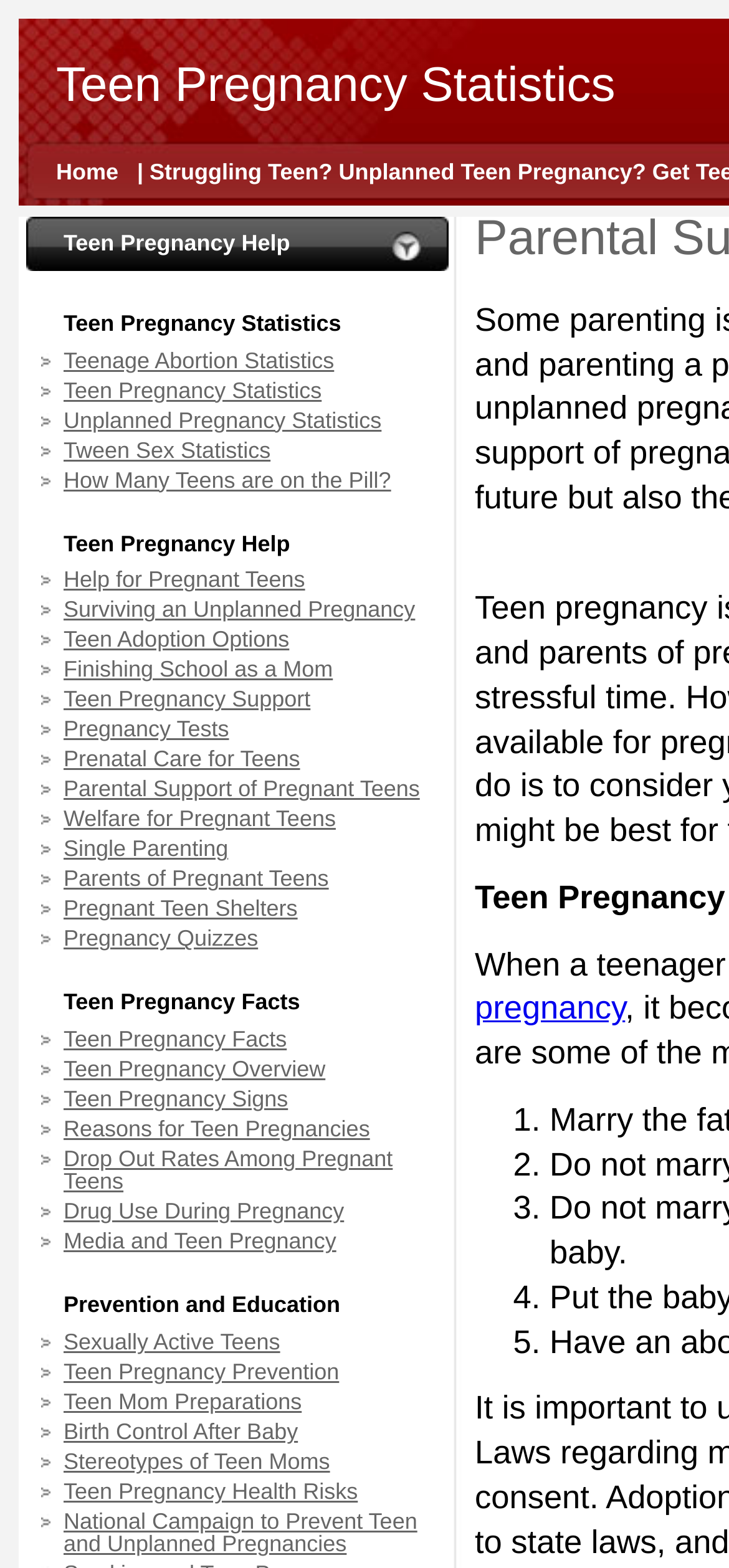Determine the bounding box coordinates in the format (top-left x, top-left y, bottom-right x, bottom-right y). Ensure all values are floating point numbers between 0 and 1. Identify the bounding box of the UI element described by: Pregnant Teen Shelters

[0.056, 0.573, 0.615, 0.587]